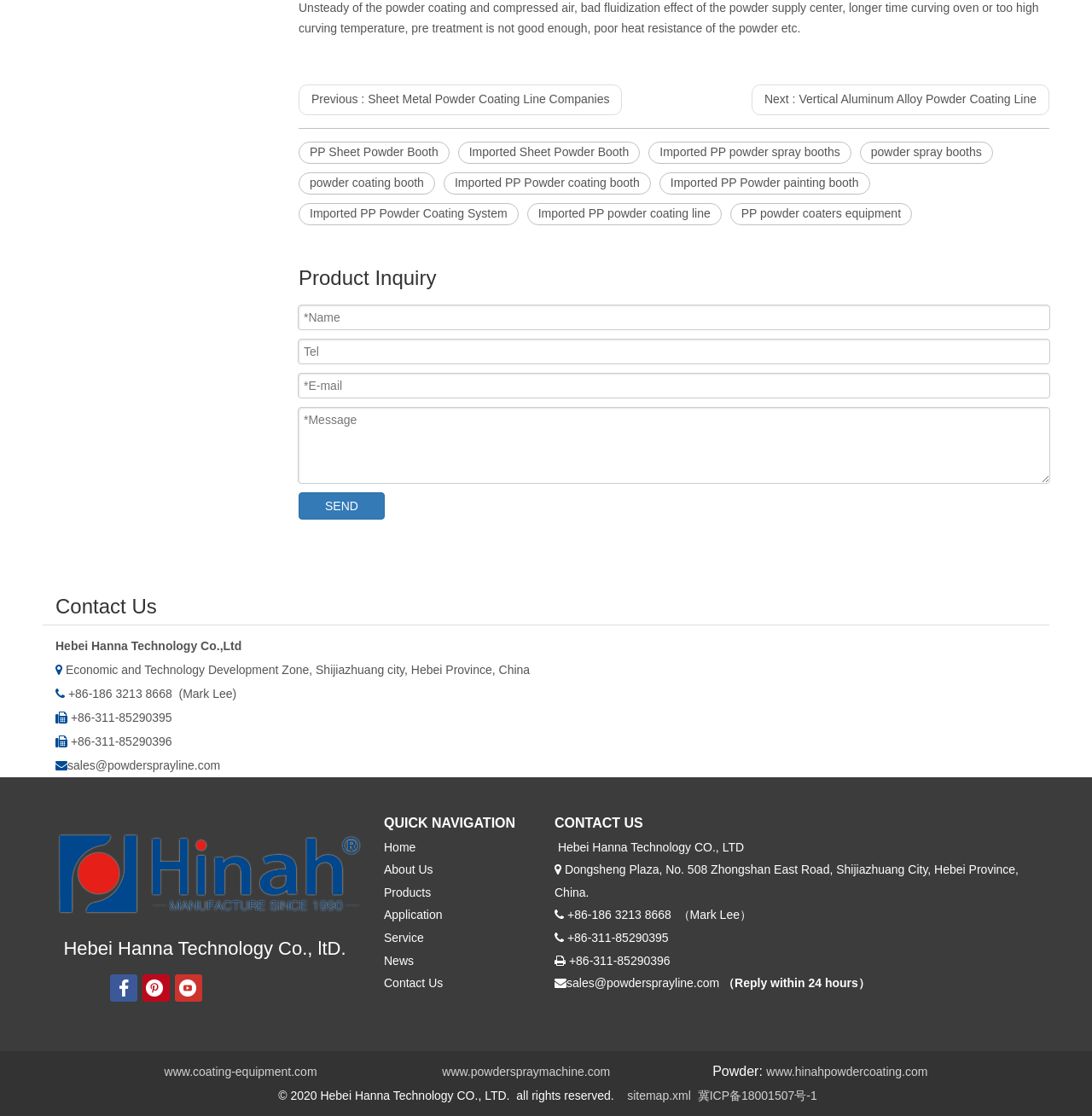Determine the bounding box coordinates of the clickable area required to perform the following instruction: "Click the 'SEND' button". The coordinates should be represented as four float numbers between 0 and 1: [left, top, right, bottom].

[0.273, 0.441, 0.352, 0.465]